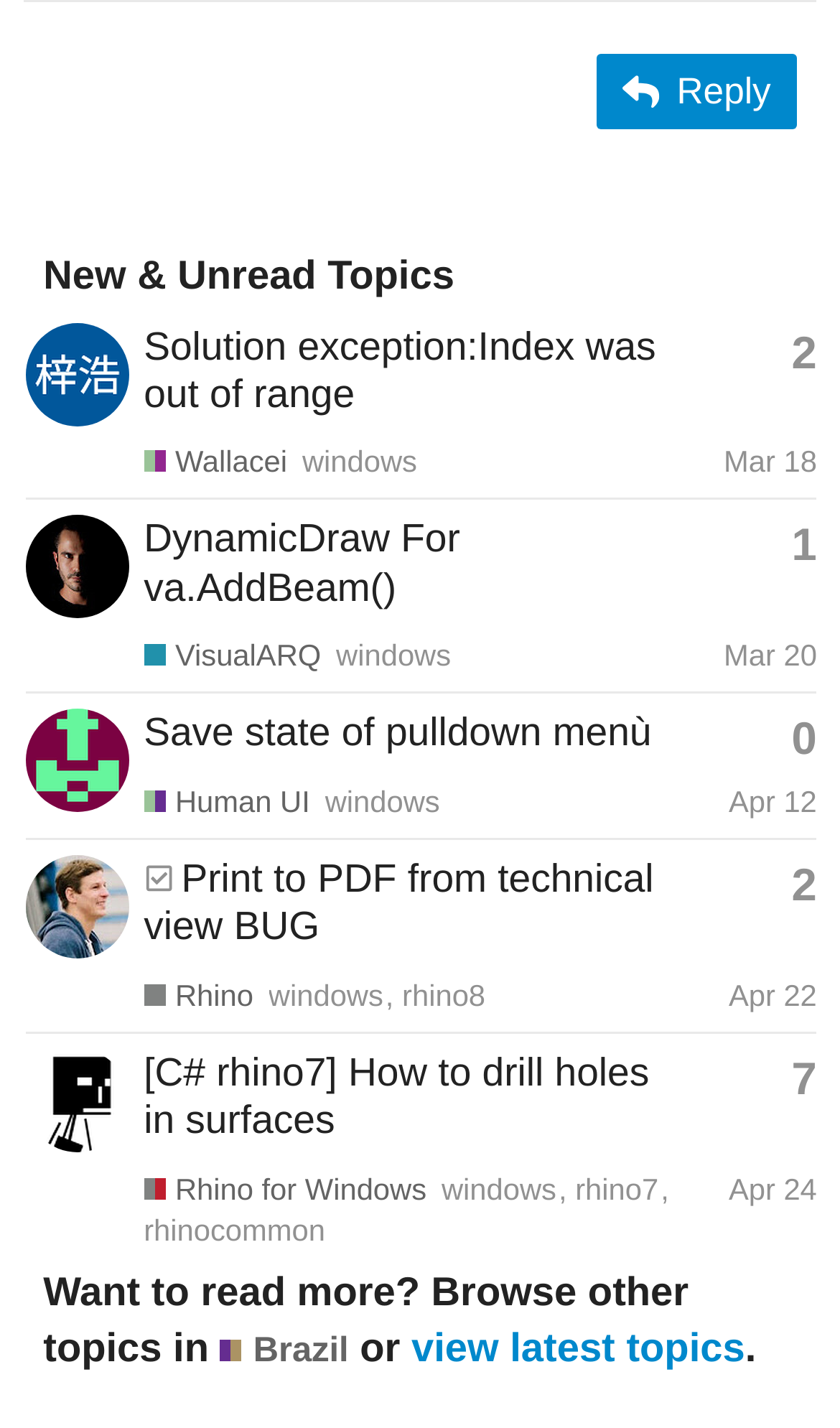Please identify the bounding box coordinates of the area that needs to be clicked to follow this instruction: "View a topic with 2 replies".

[0.029, 0.226, 0.973, 0.35]